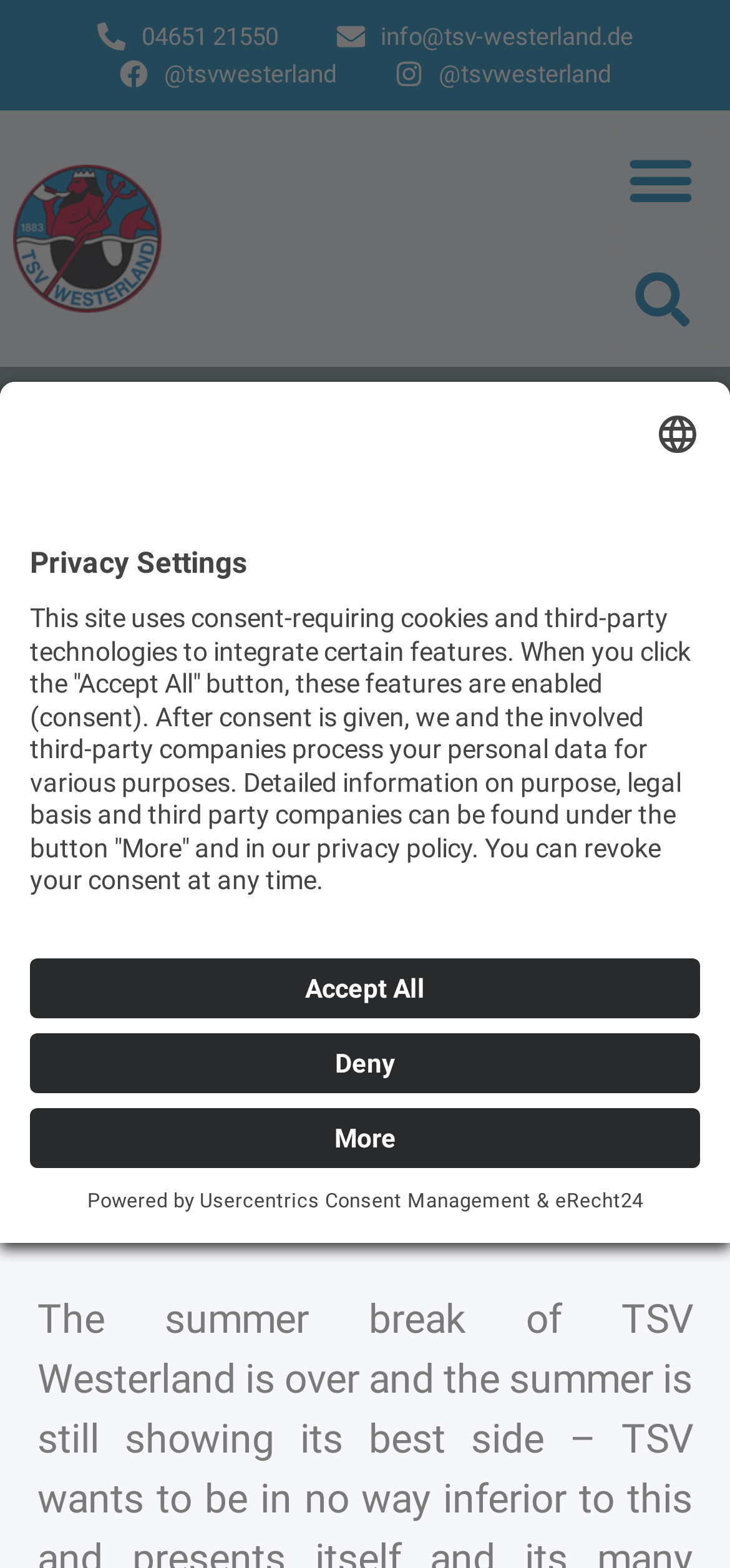Extract the primary headline from the webpage and present its text.

TSV Westerland celebrates summer party